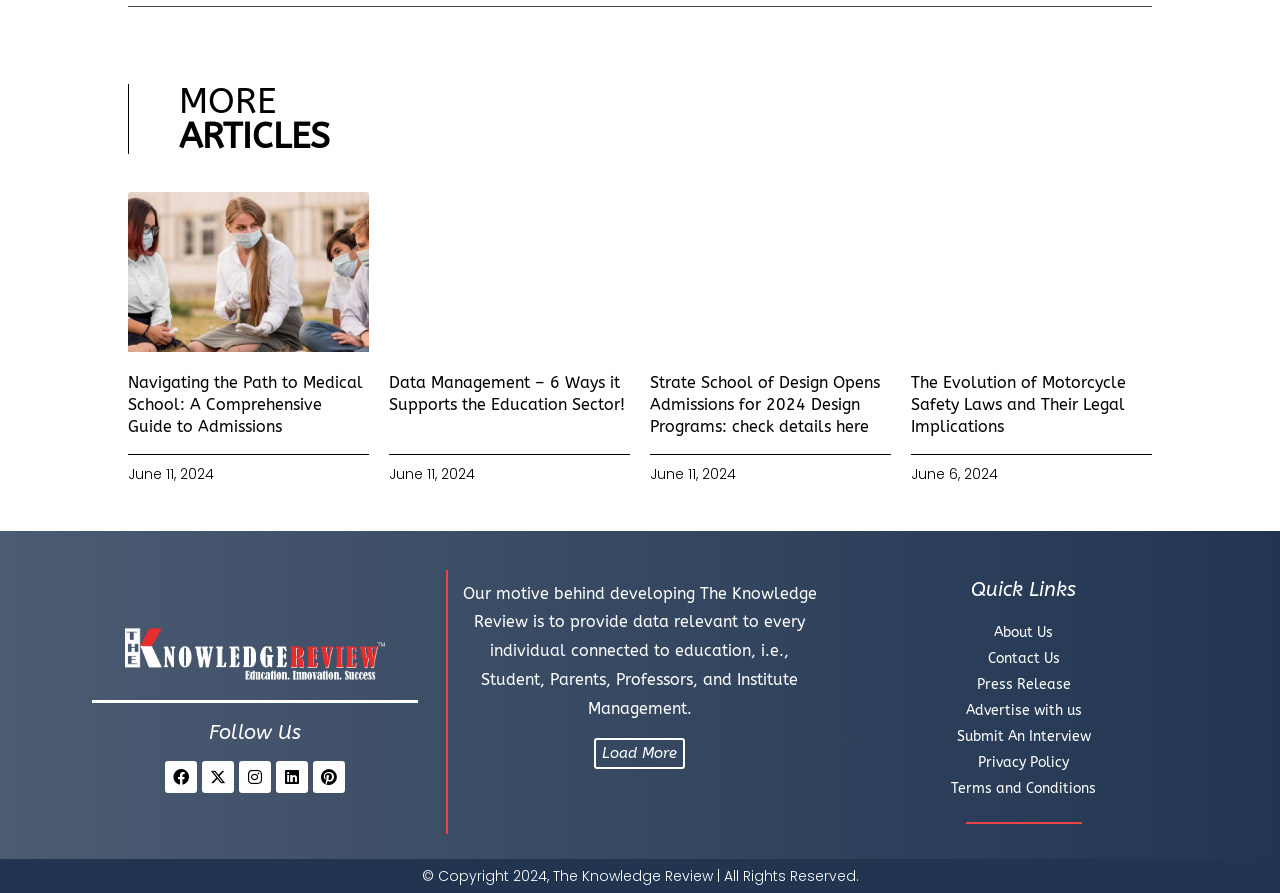Predict the bounding box coordinates of the area that should be clicked to accomplish the following instruction: "Read about Data Management". The bounding box coordinates should consist of four float numbers between 0 and 1, i.e., [left, top, right, bottom].

[0.304, 0.216, 0.492, 0.394]